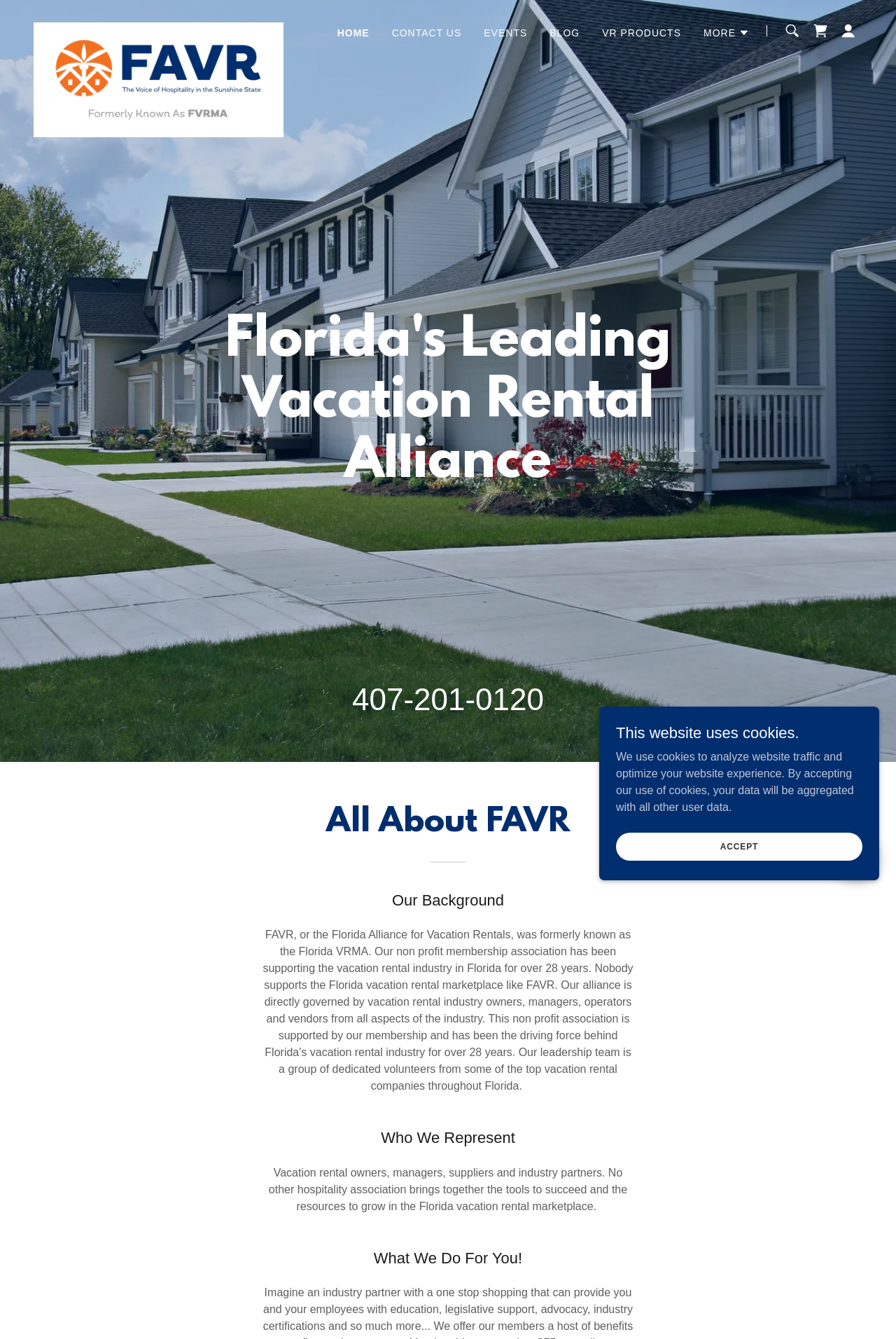Pinpoint the bounding box coordinates of the area that should be clicked to complete the following instruction: "Click the CONTACT US link". The coordinates must be given as four float numbers between 0 and 1, i.e., [left, top, right, bottom].

[0.433, 0.015, 0.52, 0.034]